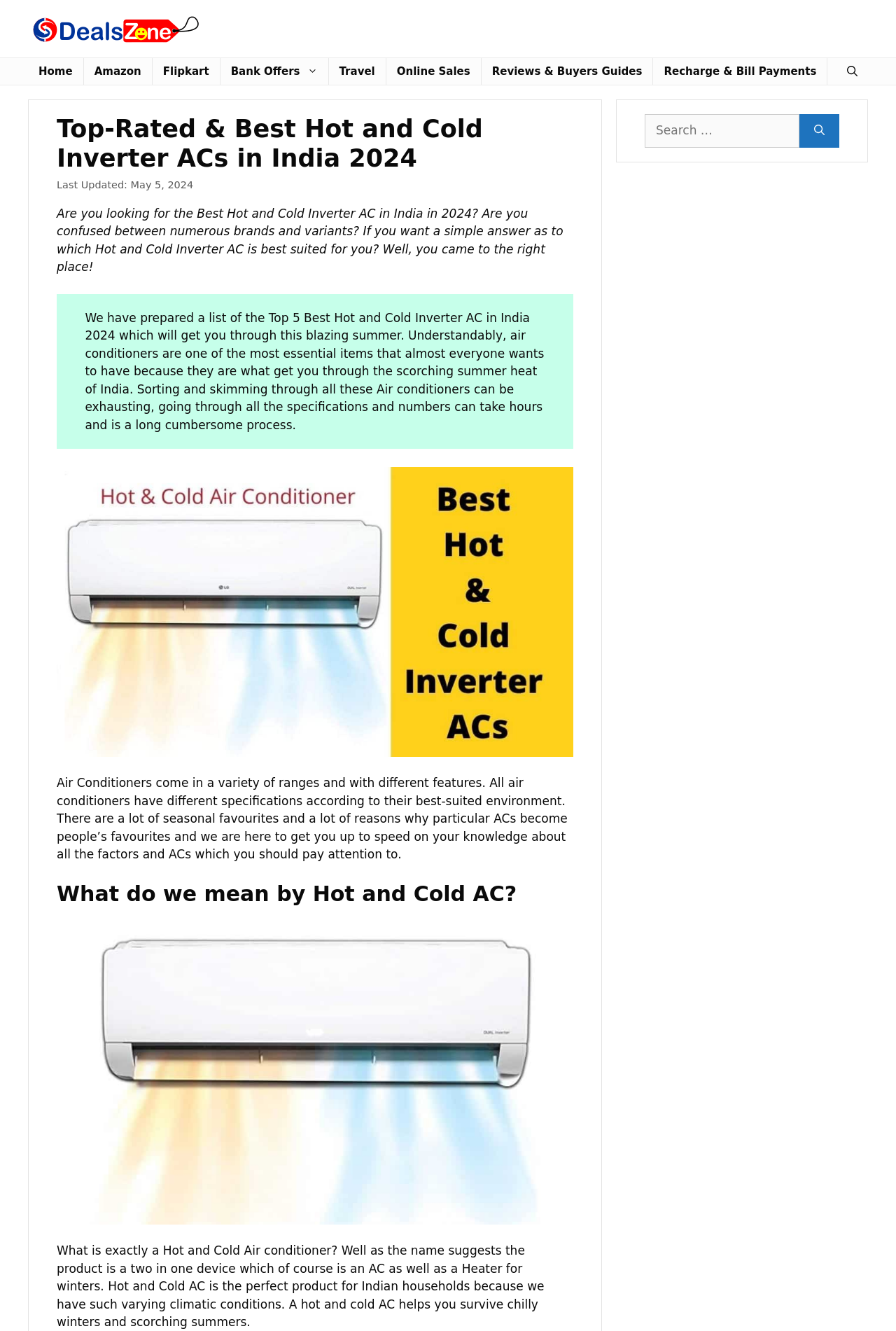Provide a single word or phrase answer to the question: 
What is the benefit of Hot and Cold ACs in Indian households?

Surviving varying climatic conditions